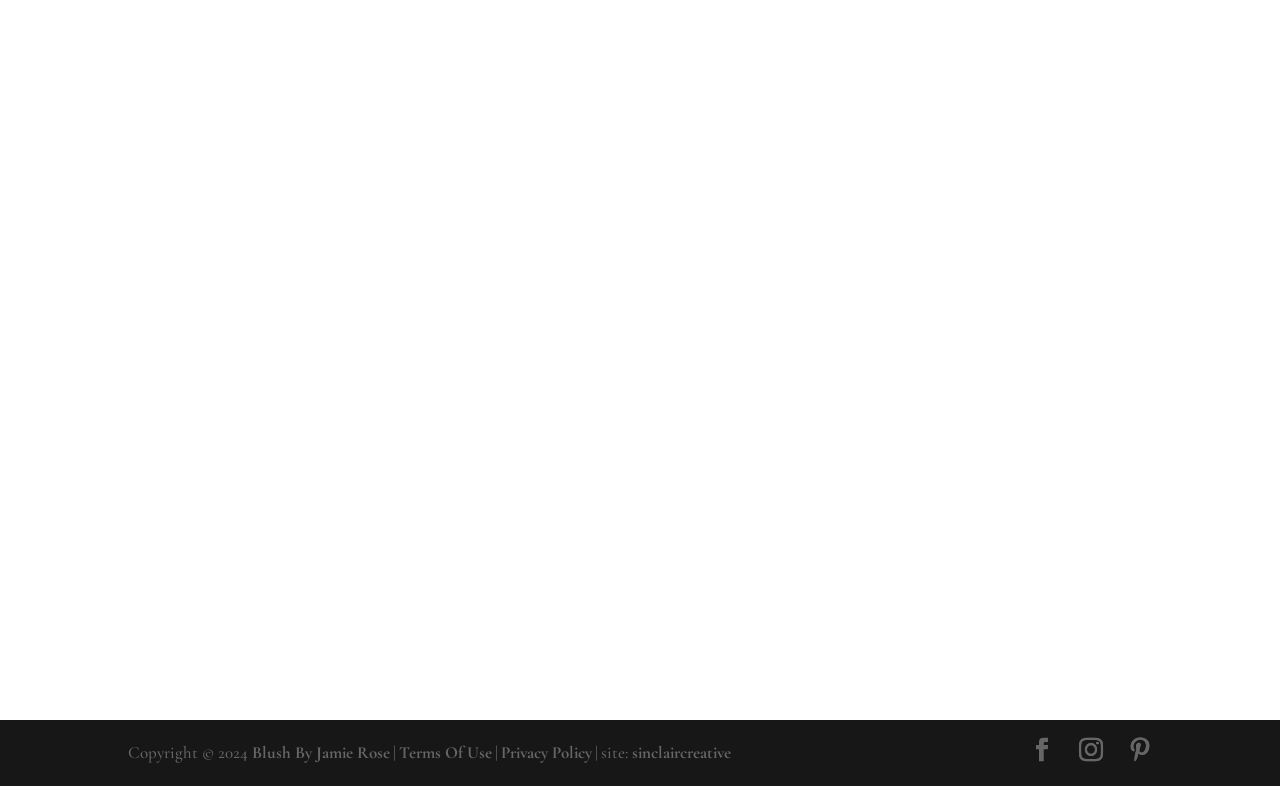How many social media links are there?
Look at the image and answer with only one word or phrase.

3